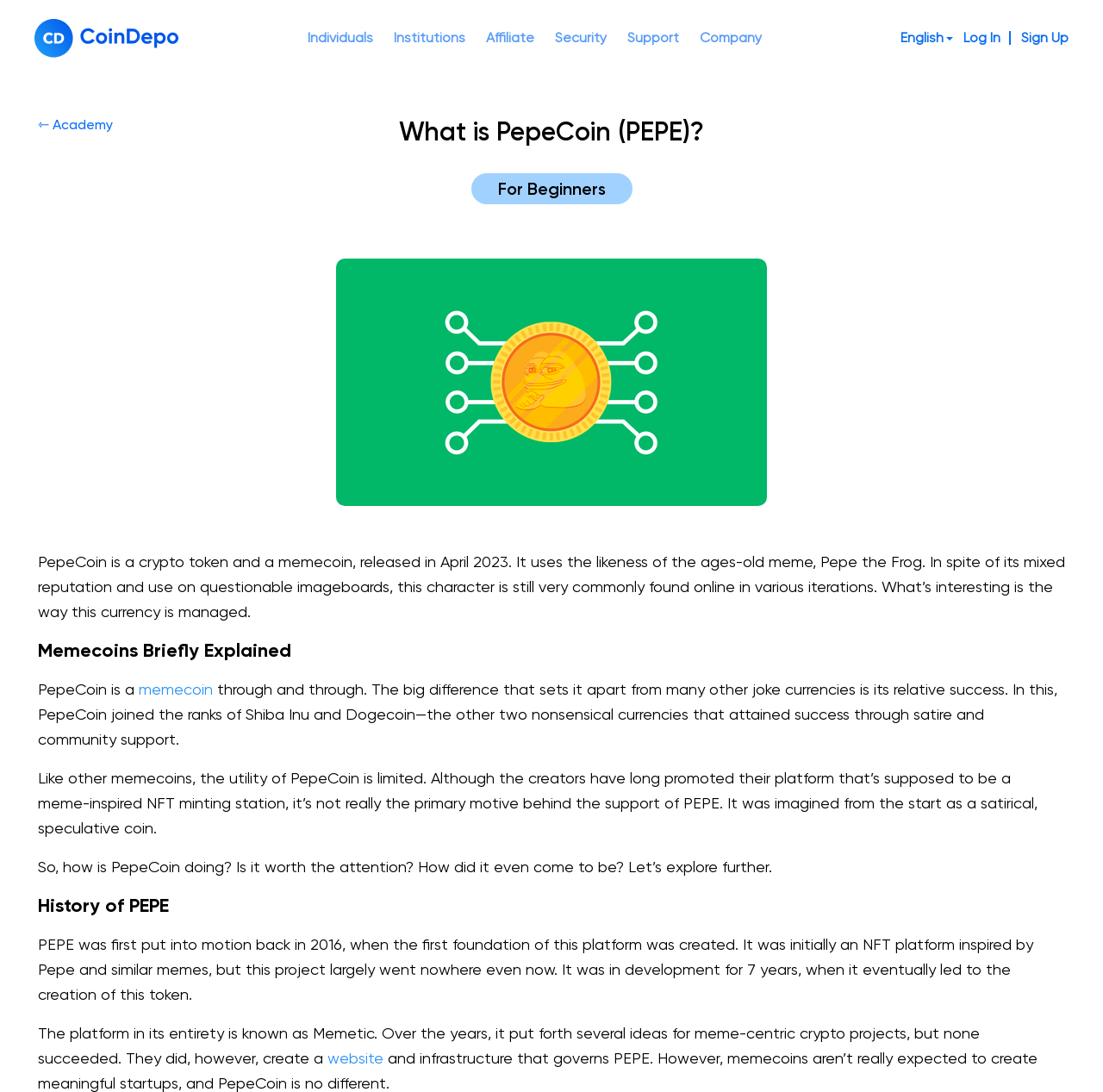Please locate the bounding box coordinates of the element's region that needs to be clicked to follow the instruction: "Click on the CoinDepo link". The bounding box coordinates should be provided as four float numbers between 0 and 1, i.e., [left, top, right, bottom].

[0.031, 0.017, 0.162, 0.052]